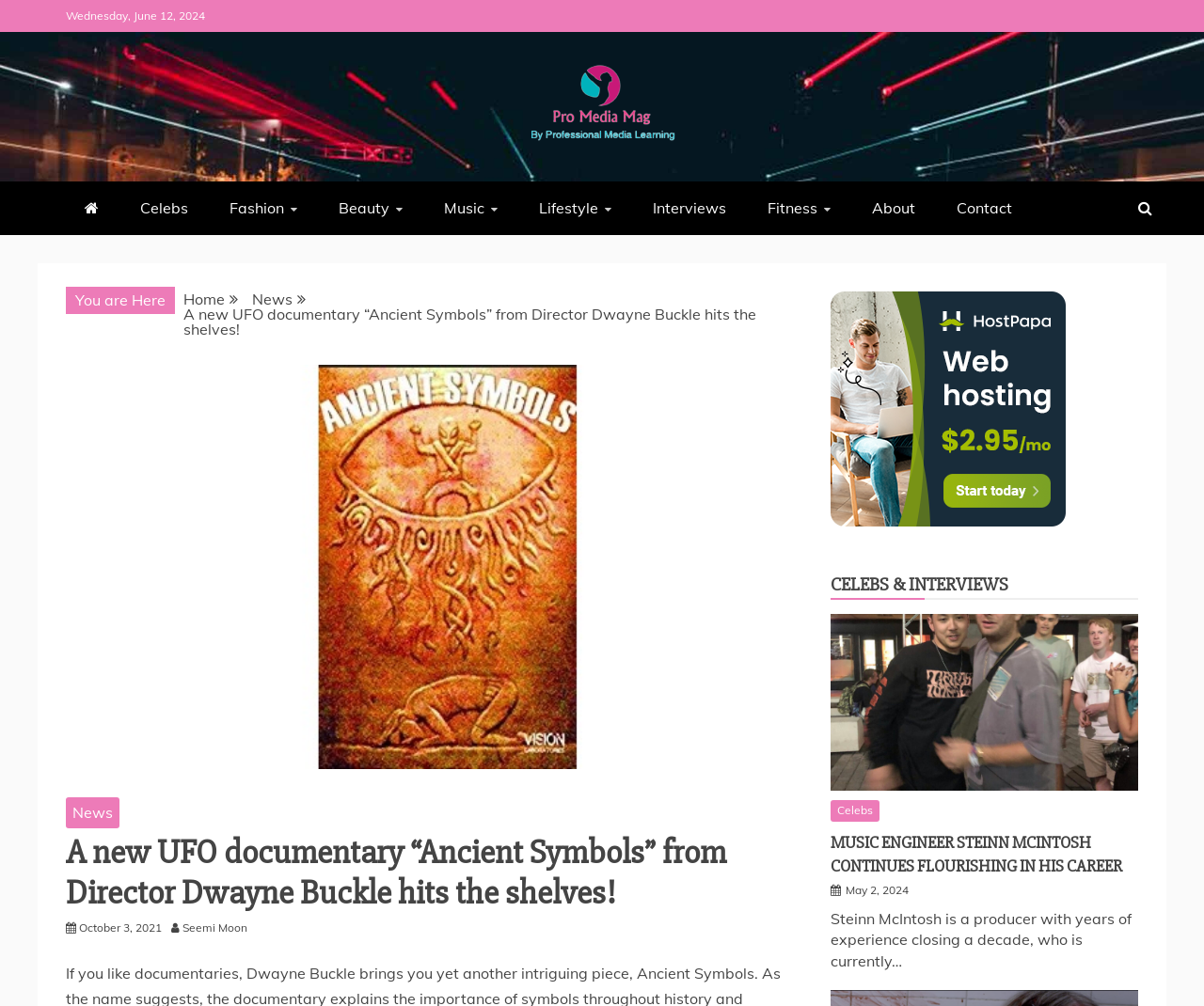Determine the bounding box coordinates of the region to click in order to accomplish the following instruction: "Visit the 'About' page". Provide the coordinates as four float numbers between 0 and 1, specifically [left, top, right, bottom].

[0.709, 0.18, 0.776, 0.233]